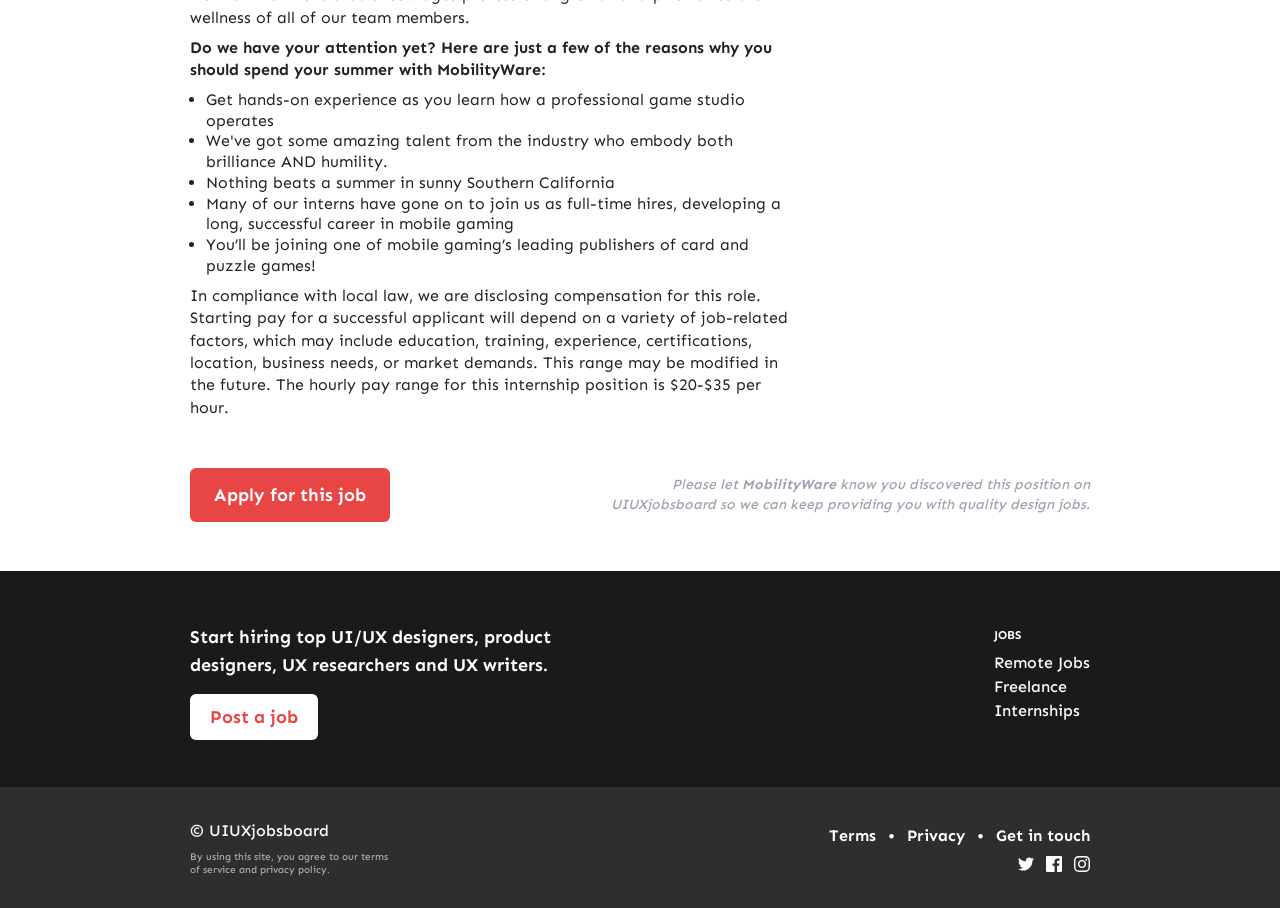Find the bounding box coordinates of the clickable area that will achieve the following instruction: "Click the 'HERE' link to purchase customized gifts".

None